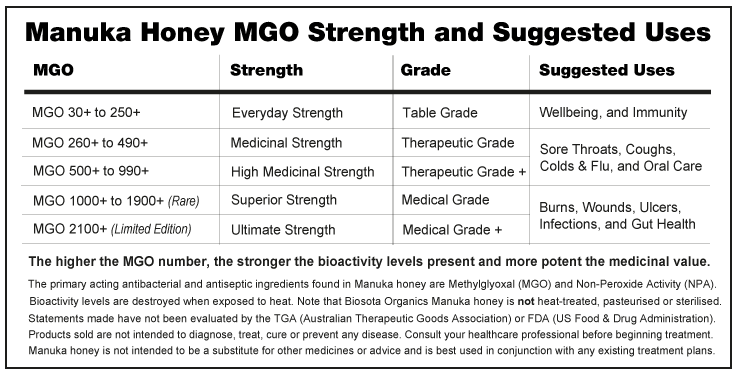Respond to the question below with a single word or phrase: Why should consumers consult a healthcare professional before using Manuka honey?

Bioactivity levels are sensitive to heat